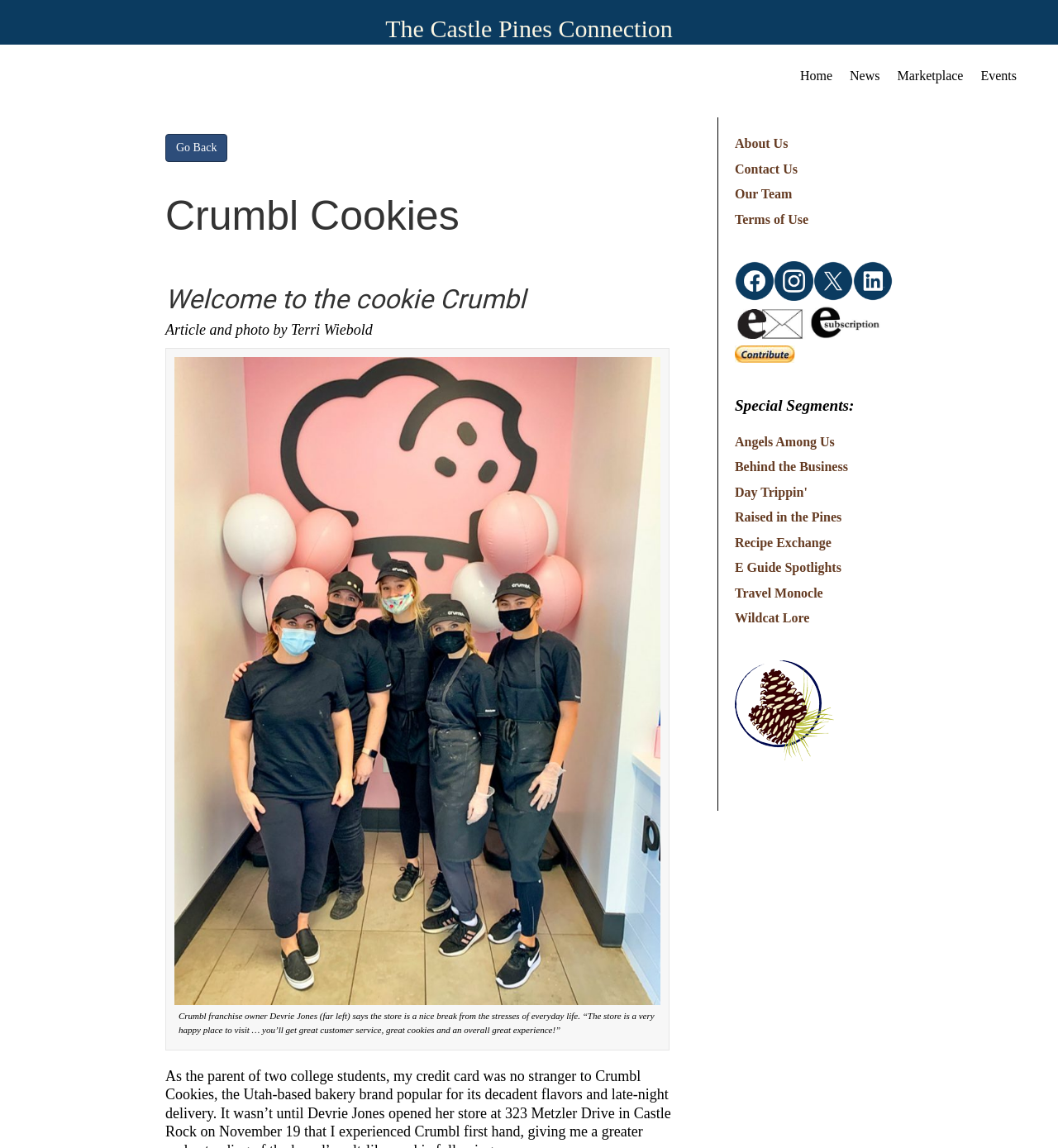Who is the franchise owner of Crumbl Cookies?
Based on the visual information, provide a detailed and comprehensive answer.

The franchise owner of Crumbl Cookies is mentioned in the StaticText element 'Crumbl franchise owner Devrie Jones (far left) says the store is a nice break from the stresses of everyday life. “The store is a very happy place to visit … you’ll get great customer service, great cookies and an overall great experience!”' with bounding box coordinates [0.169, 0.88, 0.618, 0.901].